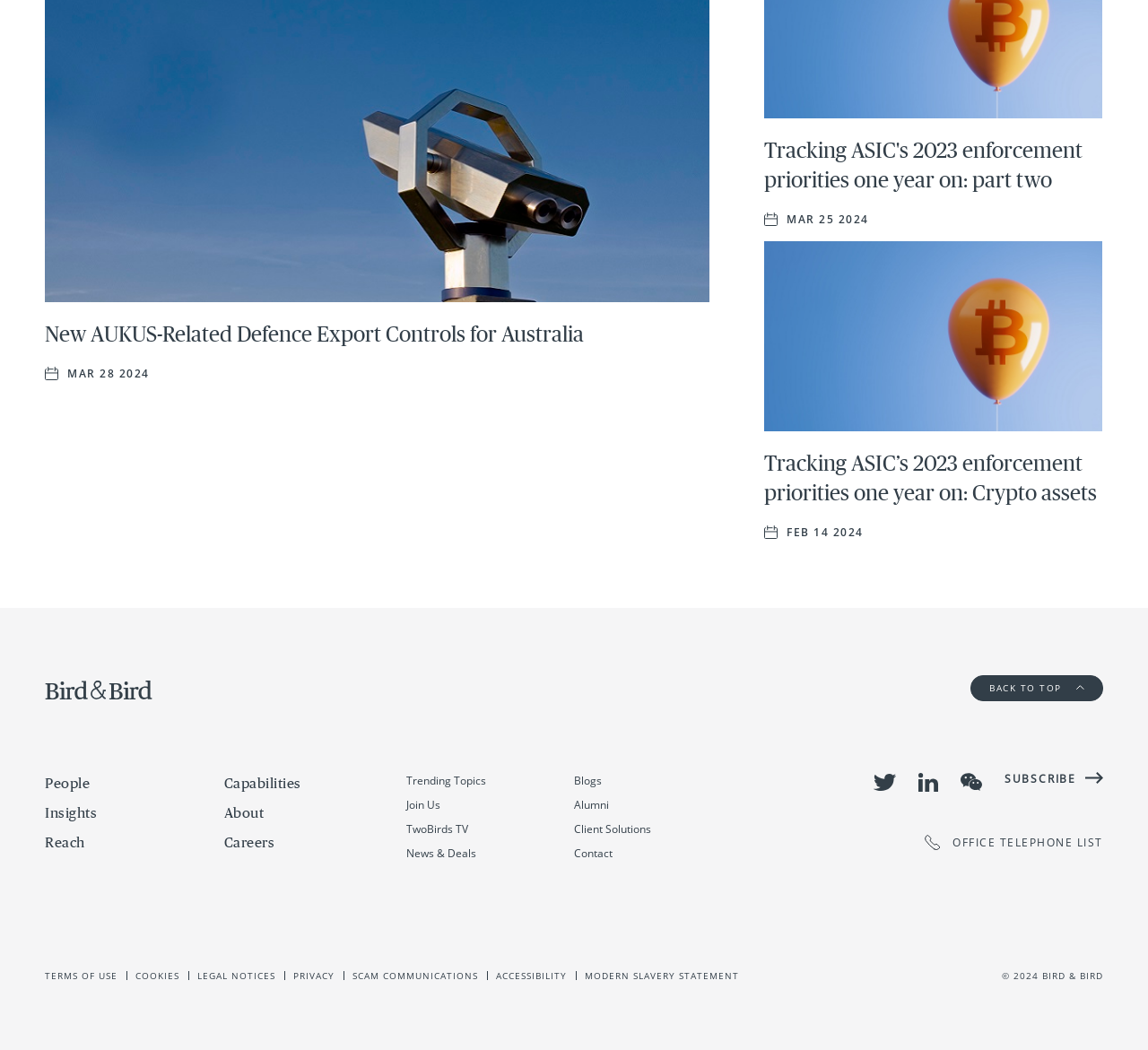Give a one-word or short phrase answer to the question: 
What is the purpose of the 'BACK TO TOP' link?

To scroll to the top of the page